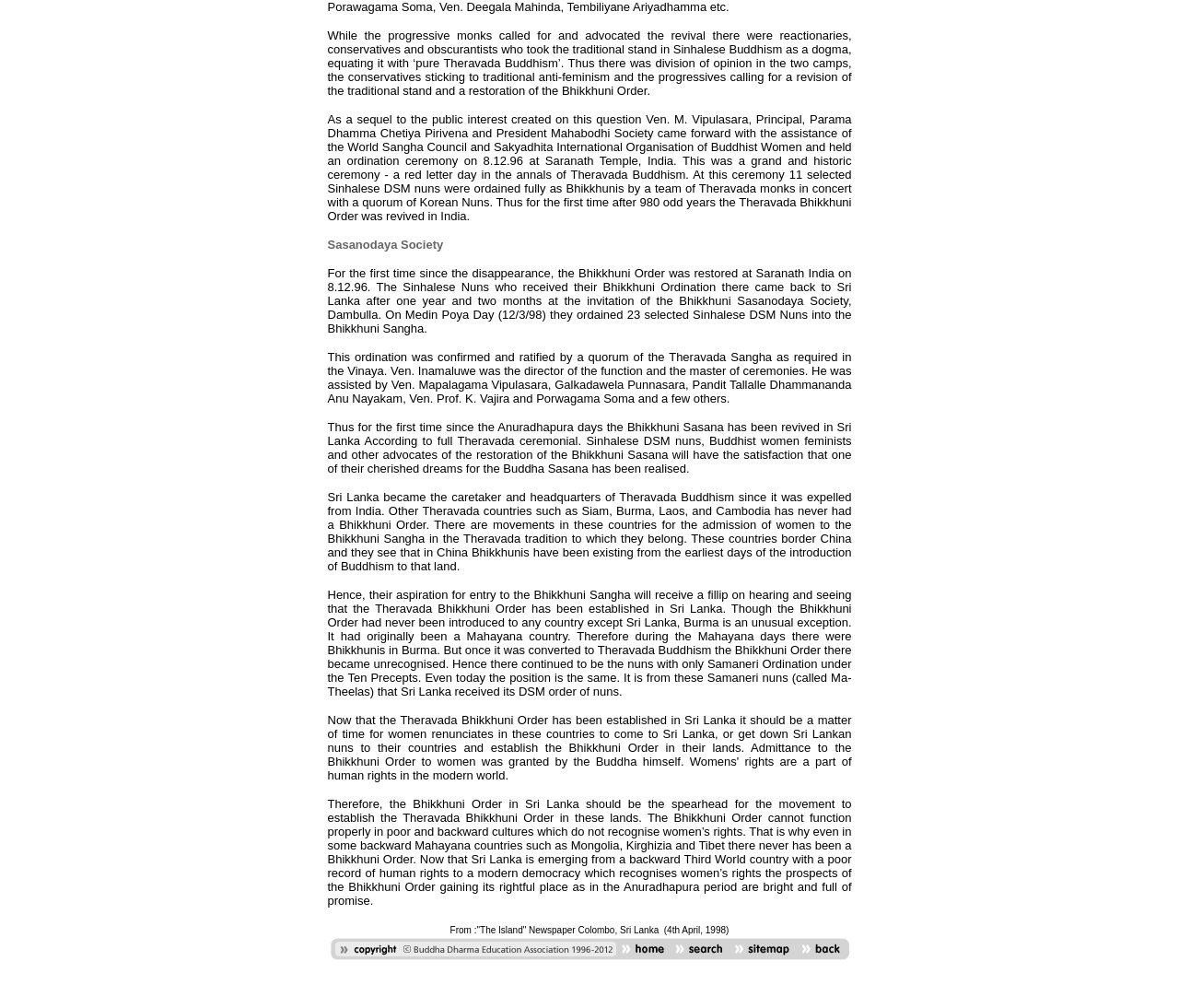Using the webpage screenshot, locate the HTML element that fits the following description and provide its bounding box: "alt="> back" name="back11"".

[0.675, 0.941, 0.717, 0.957]